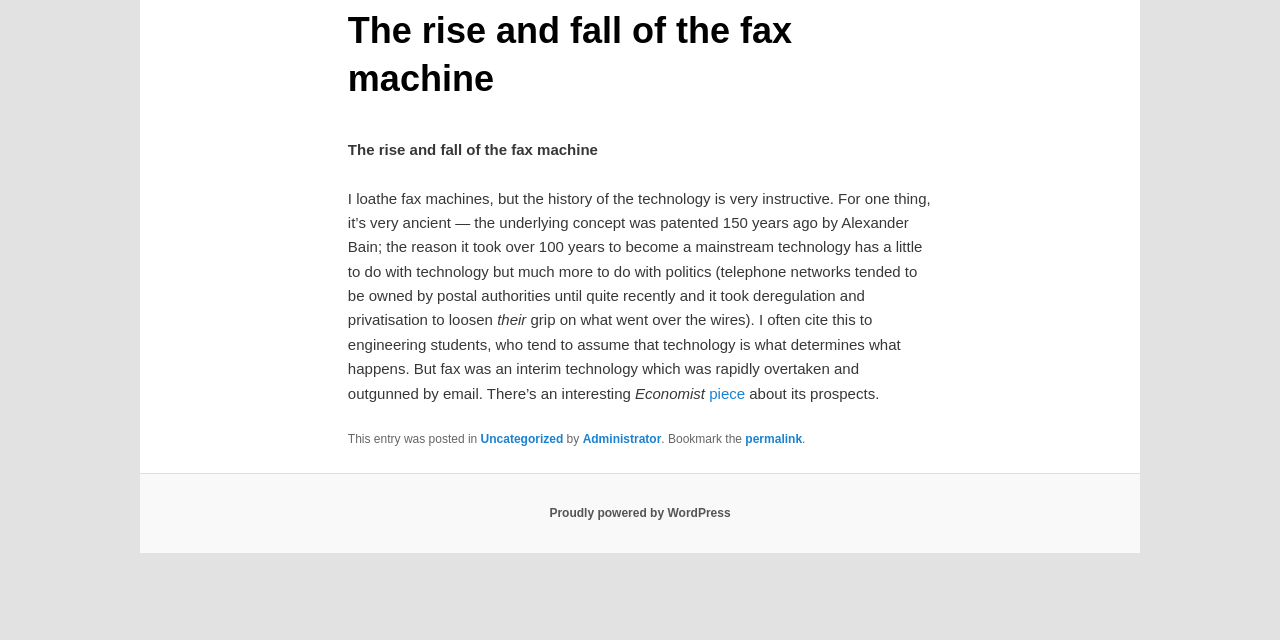Provide the bounding box coordinates of the HTML element this sentence describes: "piece".

[0.554, 0.601, 0.582, 0.627]